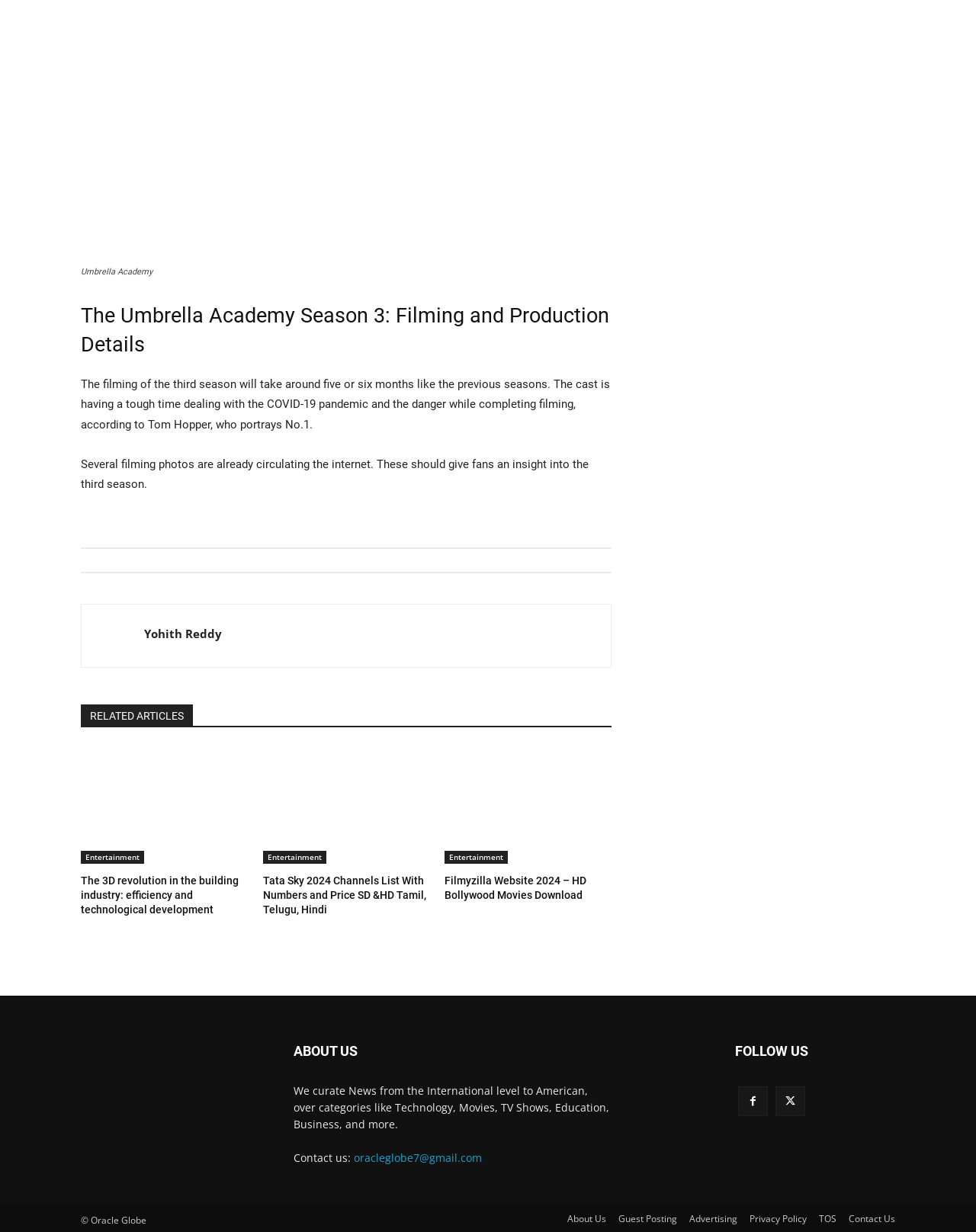How can users contact Oracle Globe?
Please provide a single word or phrase as the answer based on the screenshot.

oracleglobe7@gmail.com